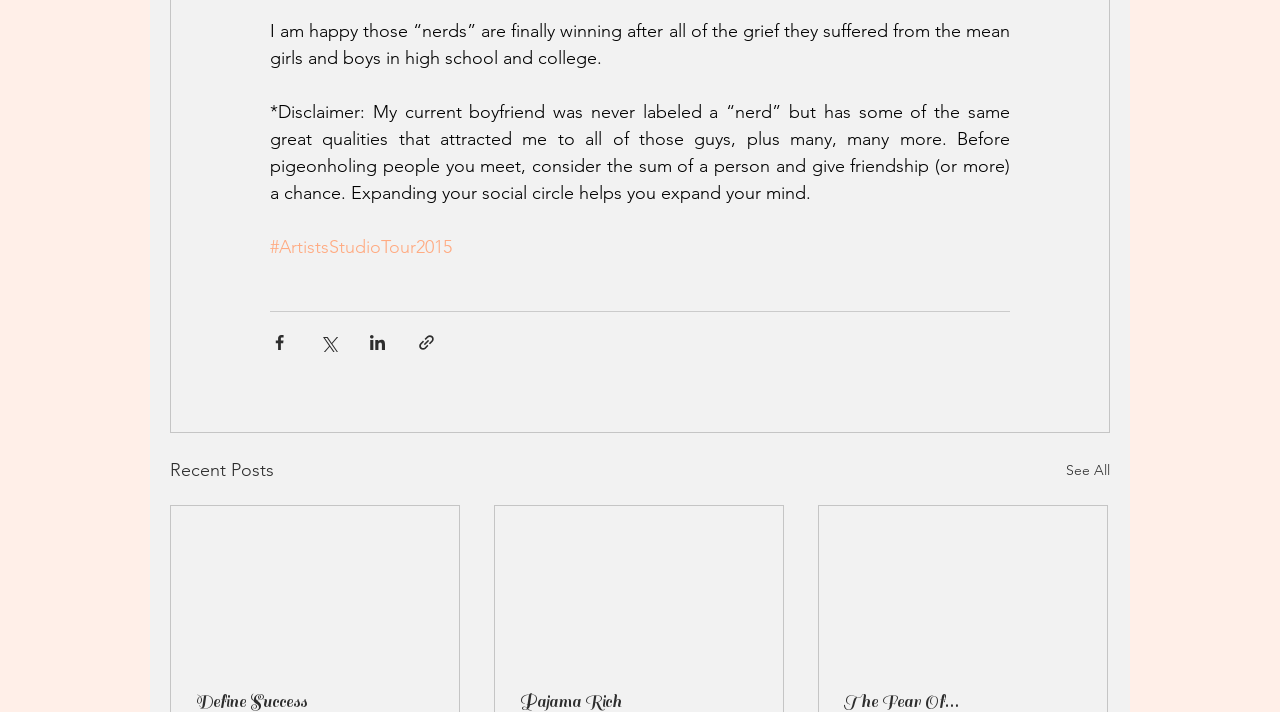Provide a one-word or short-phrase answer to the question:
What is the title of the section below the first paragraph?

Recent Posts